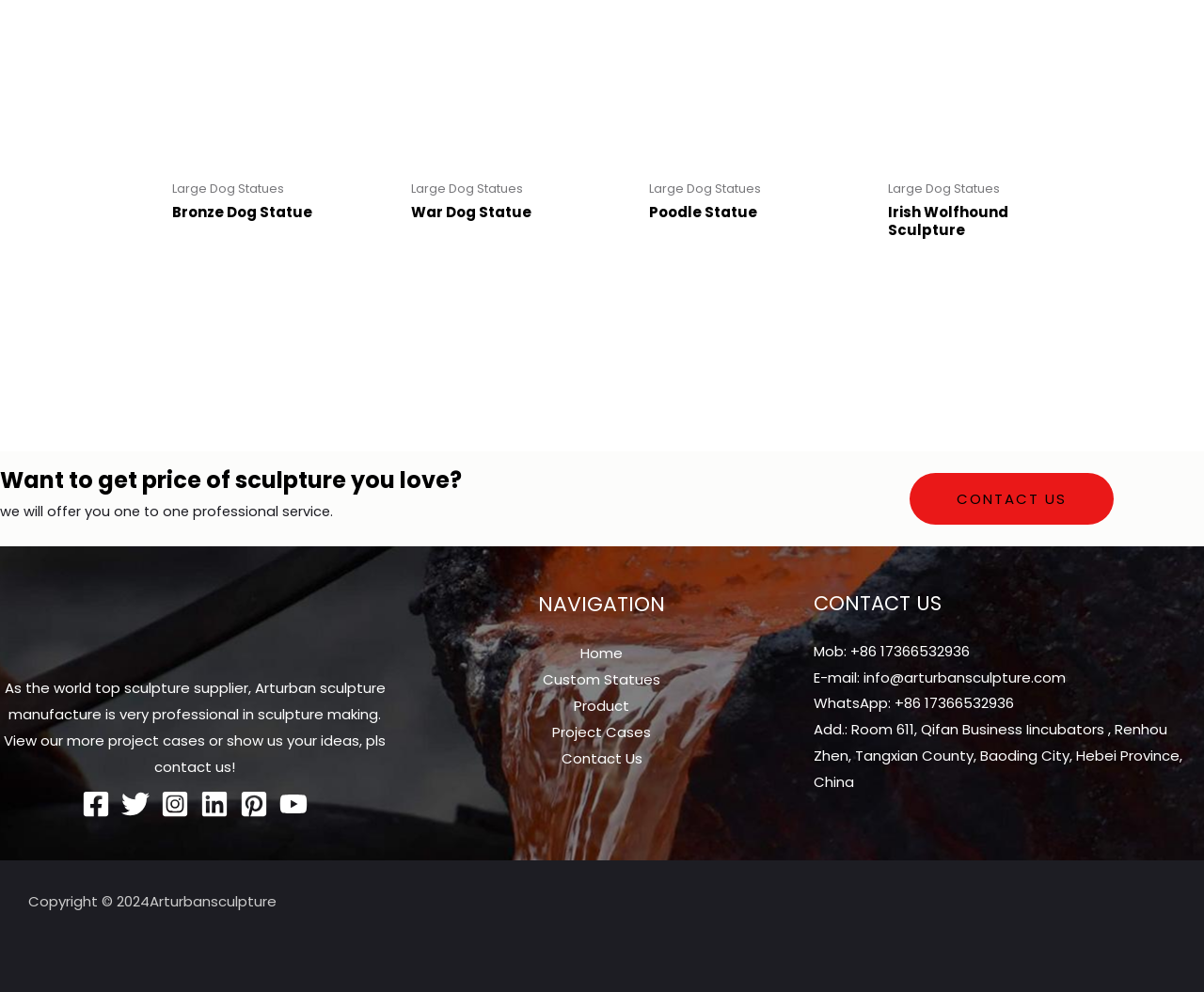Please identify the bounding box coordinates of the area that needs to be clicked to follow this instruction: "View more project cases".

[0.459, 0.728, 0.541, 0.748]